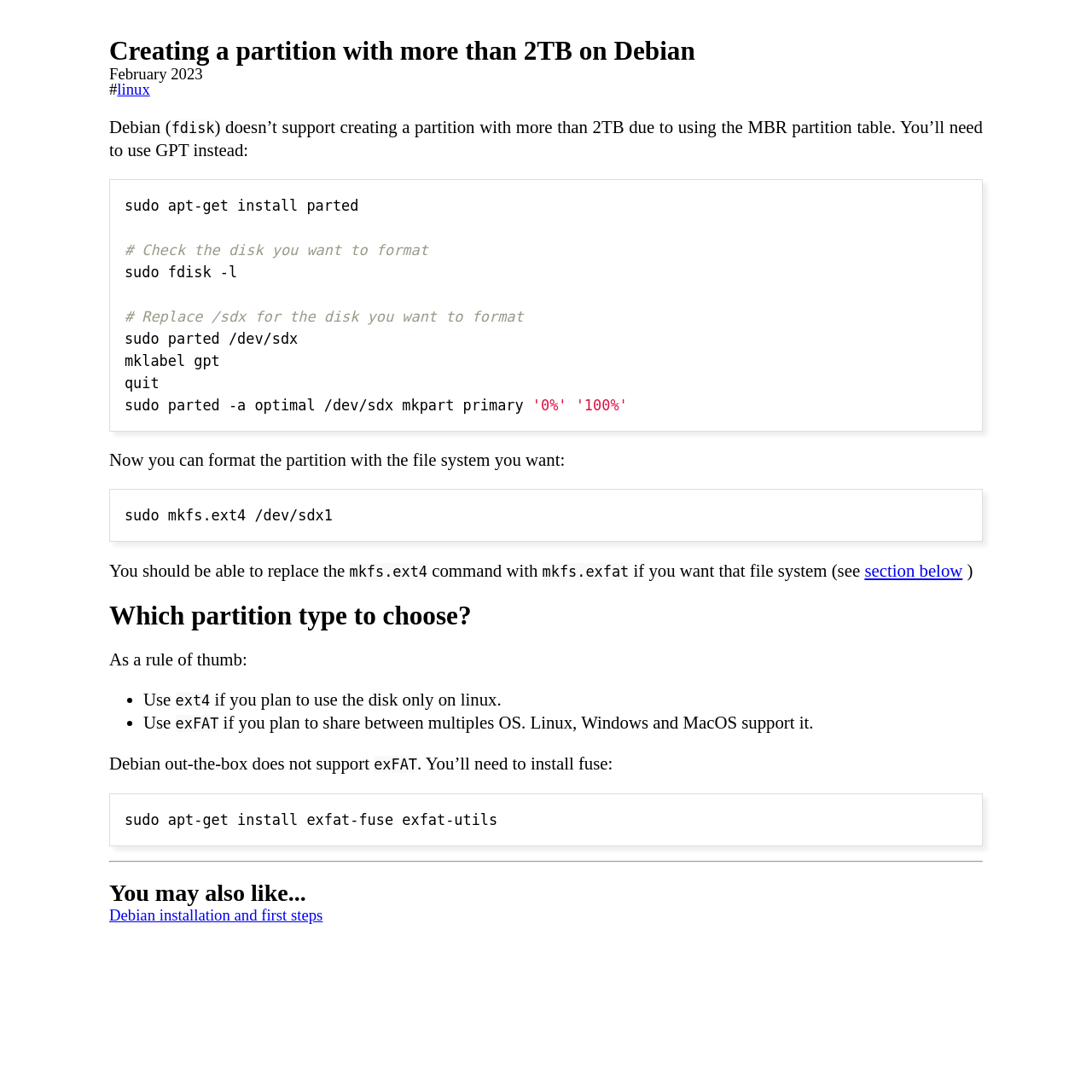Show the bounding box coordinates for the HTML element described as: "Debian installation and first steps".

[0.1, 0.83, 0.296, 0.846]